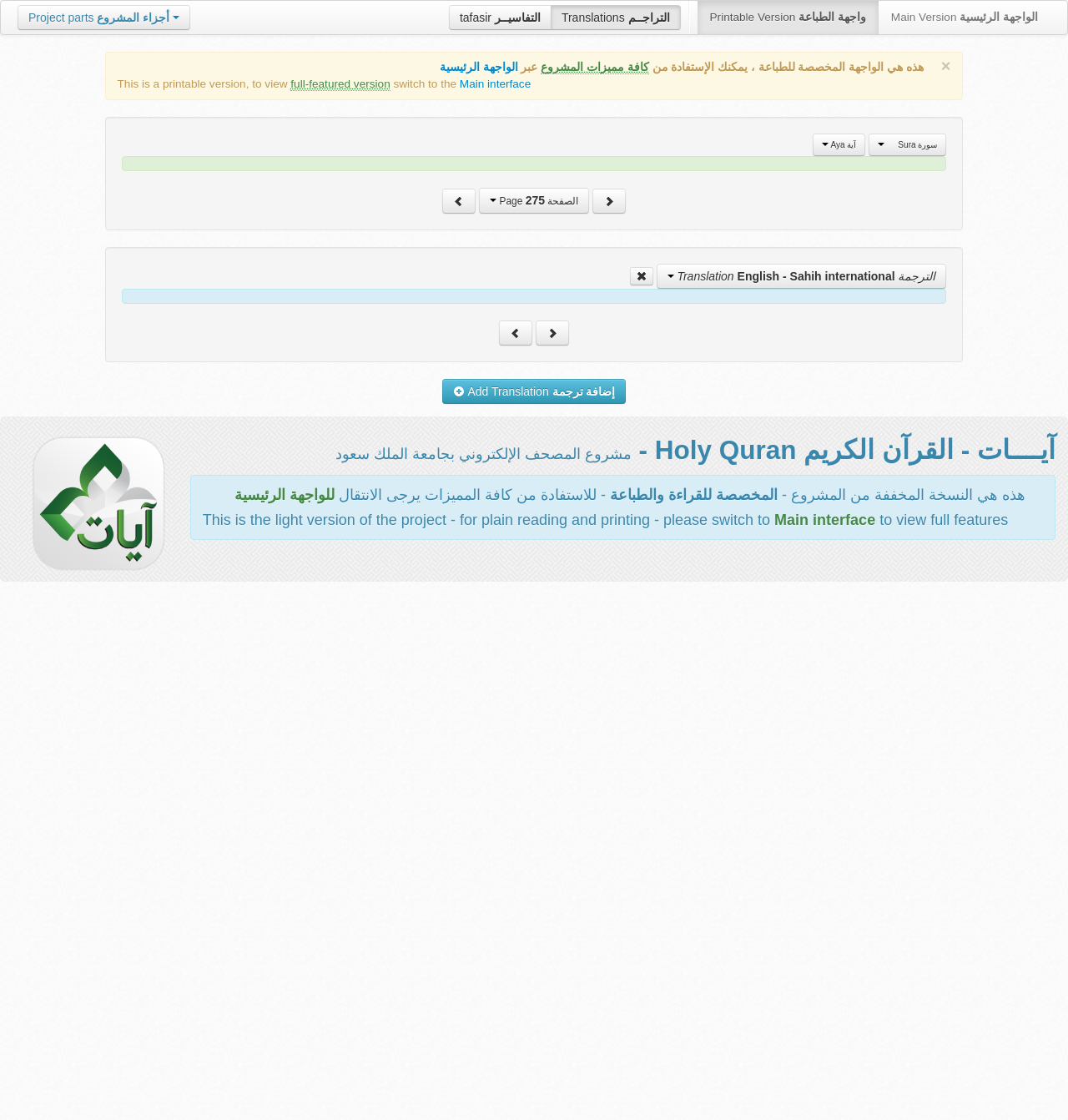Determine the bounding box coordinates for the area you should click to complete the following instruction: "Add a translation".

[0.414, 0.338, 0.586, 0.361]